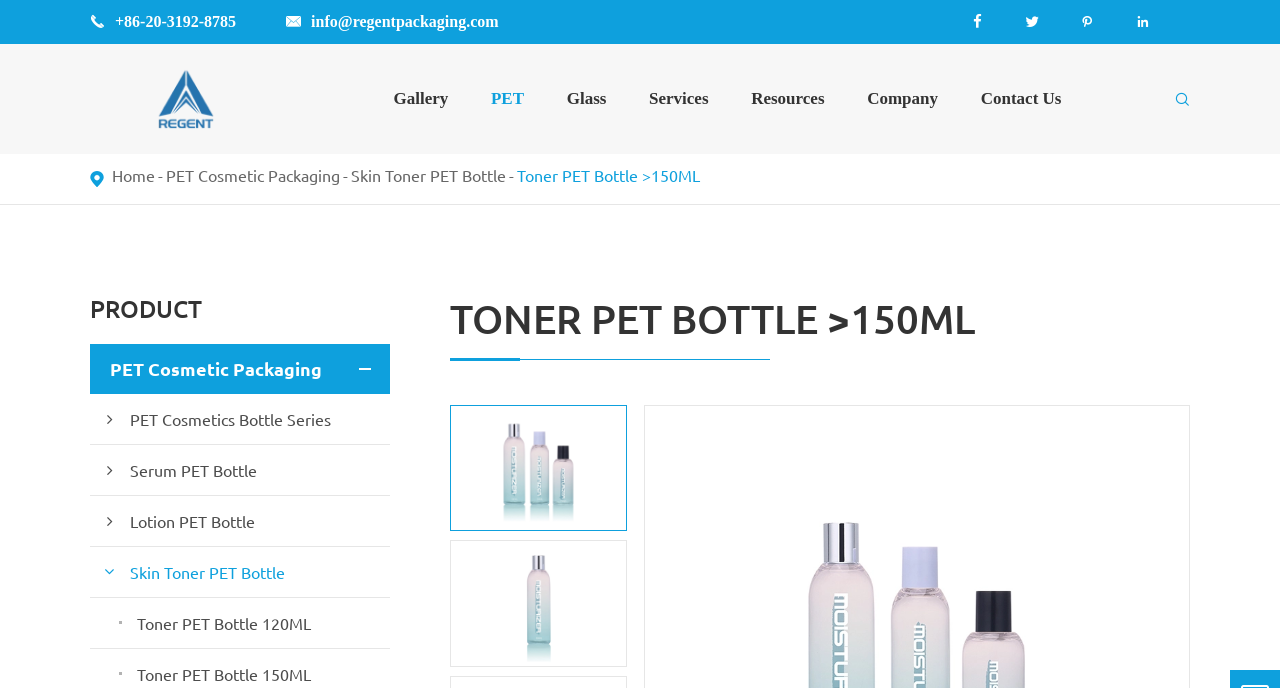How many images are there on the webpage?
Use the information from the image to give a detailed answer to the question.

I counted the number of images by looking at the webpage. There are five images, including the company logo, product images, and other icons.